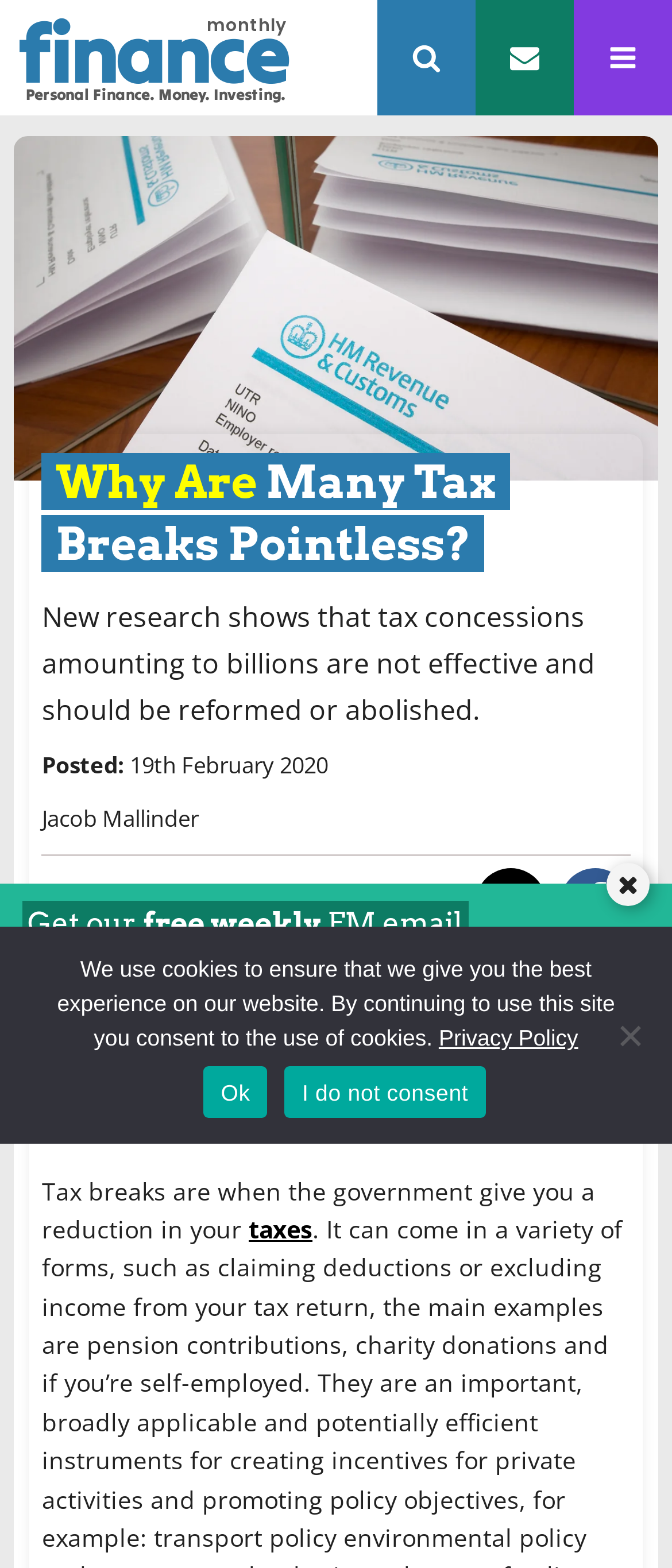Illustrate the webpage thoroughly, mentioning all important details.

This webpage appears to be an article from Finance Monthly, a personal finance and investing website. At the top, there is a navigation bar with links to the website's main sections, including "Personal Finance" and "Money". To the right of the navigation bar, there are three icons: a set of bars, an envelope, and a search icon.

The main article title, "Why Are Many Tax Breaks Pointless?", is prominently displayed in the center of the page, followed by a subtitle that summarizes the article's content. Below the title, there is a section with the article's metadata, including the author's name, "Jacob Mallinder", and the publication date, "19th February 2020".

The article's content is divided into several paragraphs, with links to related topics, such as "recent research" and "taxes". The text discusses the effectiveness of tax concessions and their potential reform or abolition.

On the right side of the page, there are social media sharing links, including Twitter and Facebook, allowing users to share the article with others. Below the article, there is a call-to-action section, encouraging users to subscribe to the website's free weekly email newsletter.

At the bottom of the page, there is a cookie notice dialog box, which informs users about the website's use of cookies and provides links to the privacy policy and options to consent or decline cookie usage.